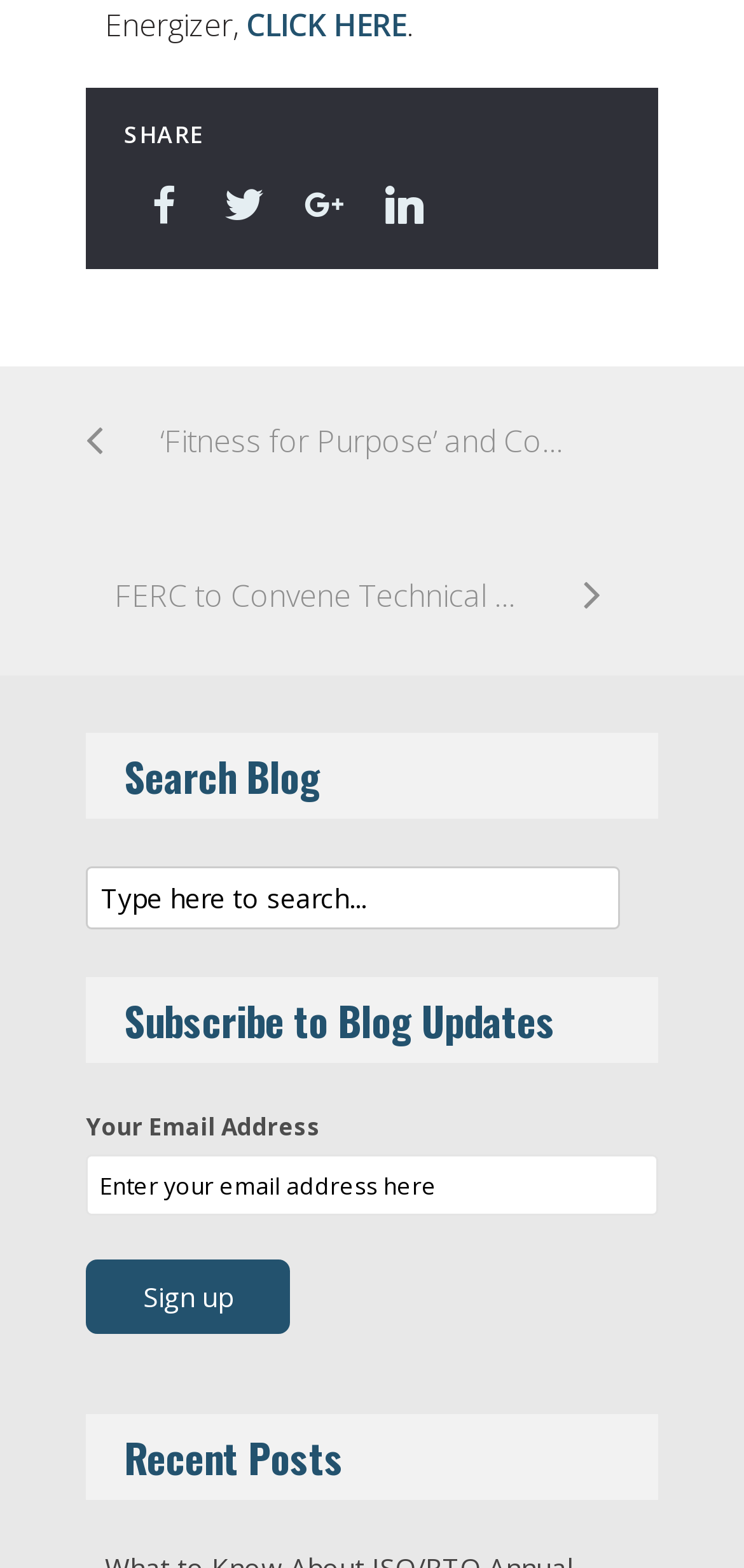Extract the bounding box coordinates for the described element: "Google+". The coordinates should be represented as four float numbers between 0 and 1: [left, top, right, bottom].

[0.382, 0.105, 0.49, 0.156]